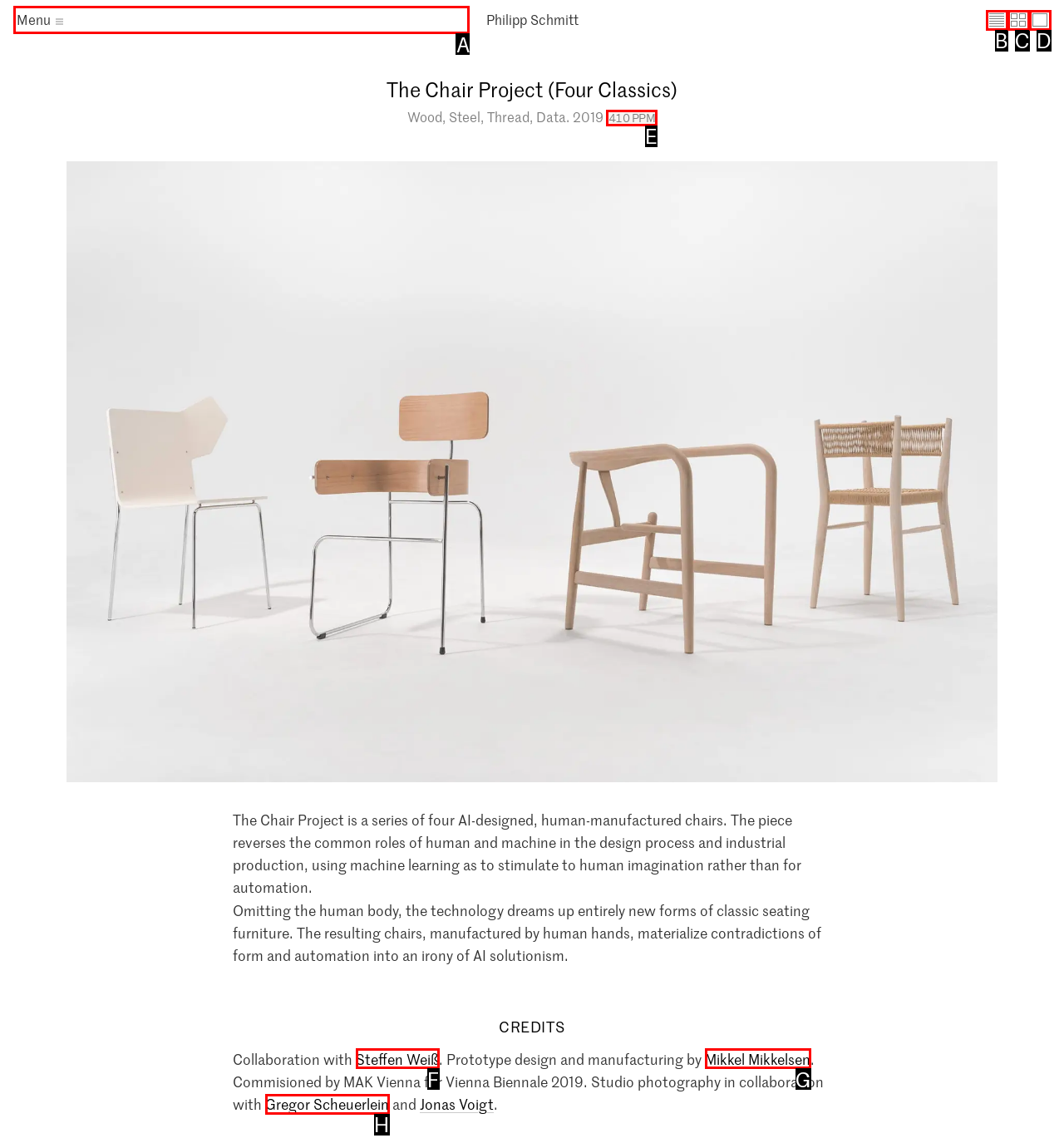Tell me which one HTML element best matches the description: Wilsons Updated Research Report
Answer with the option's letter from the given choices directly.

None